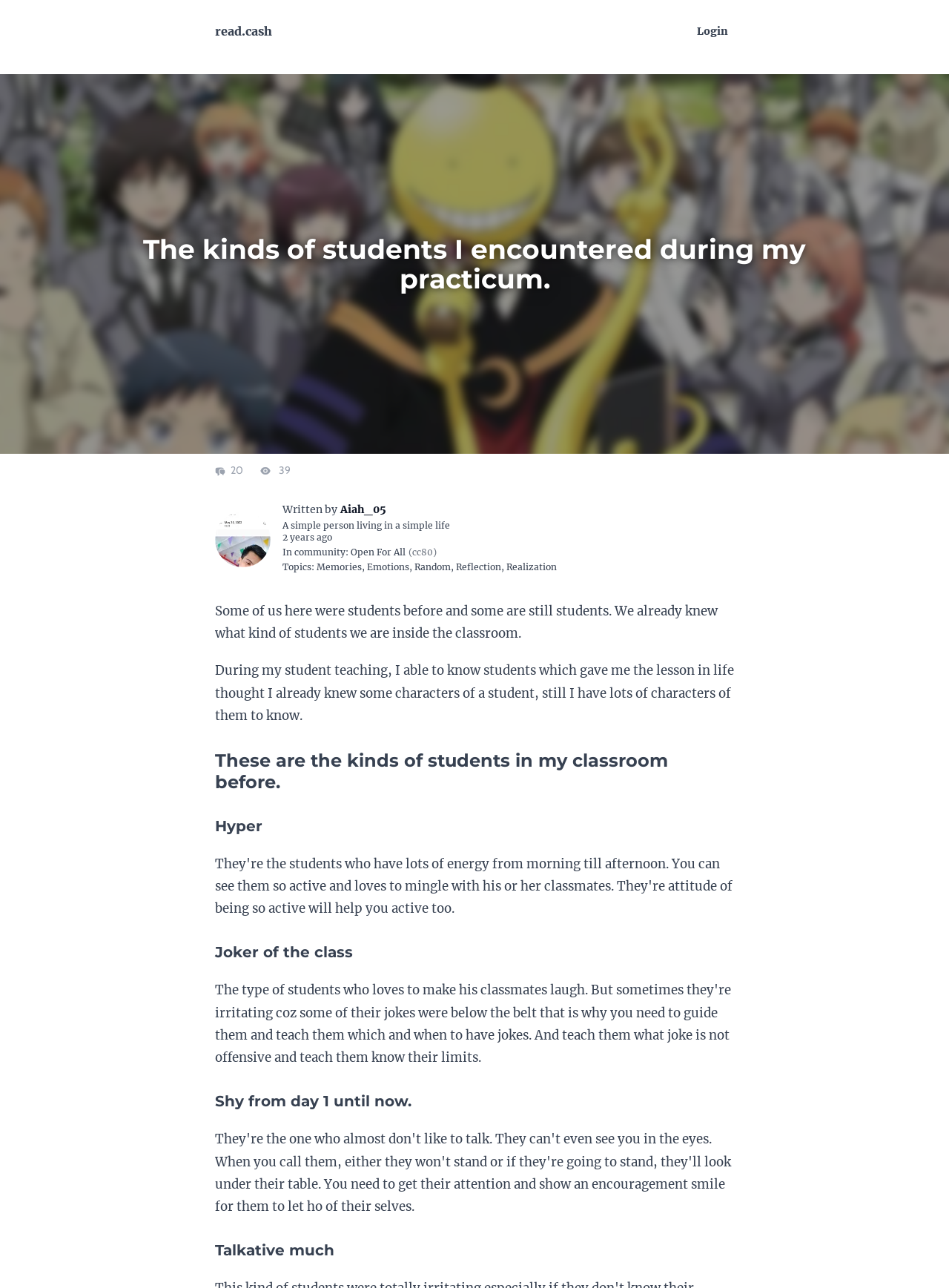Using the provided element description, identify the bounding box coordinates as (top-left x, top-left y, bottom-right x, bottom-right y). Ensure all values are between 0 and 1. Description: Joker of the class

[0.227, 0.733, 0.372, 0.746]